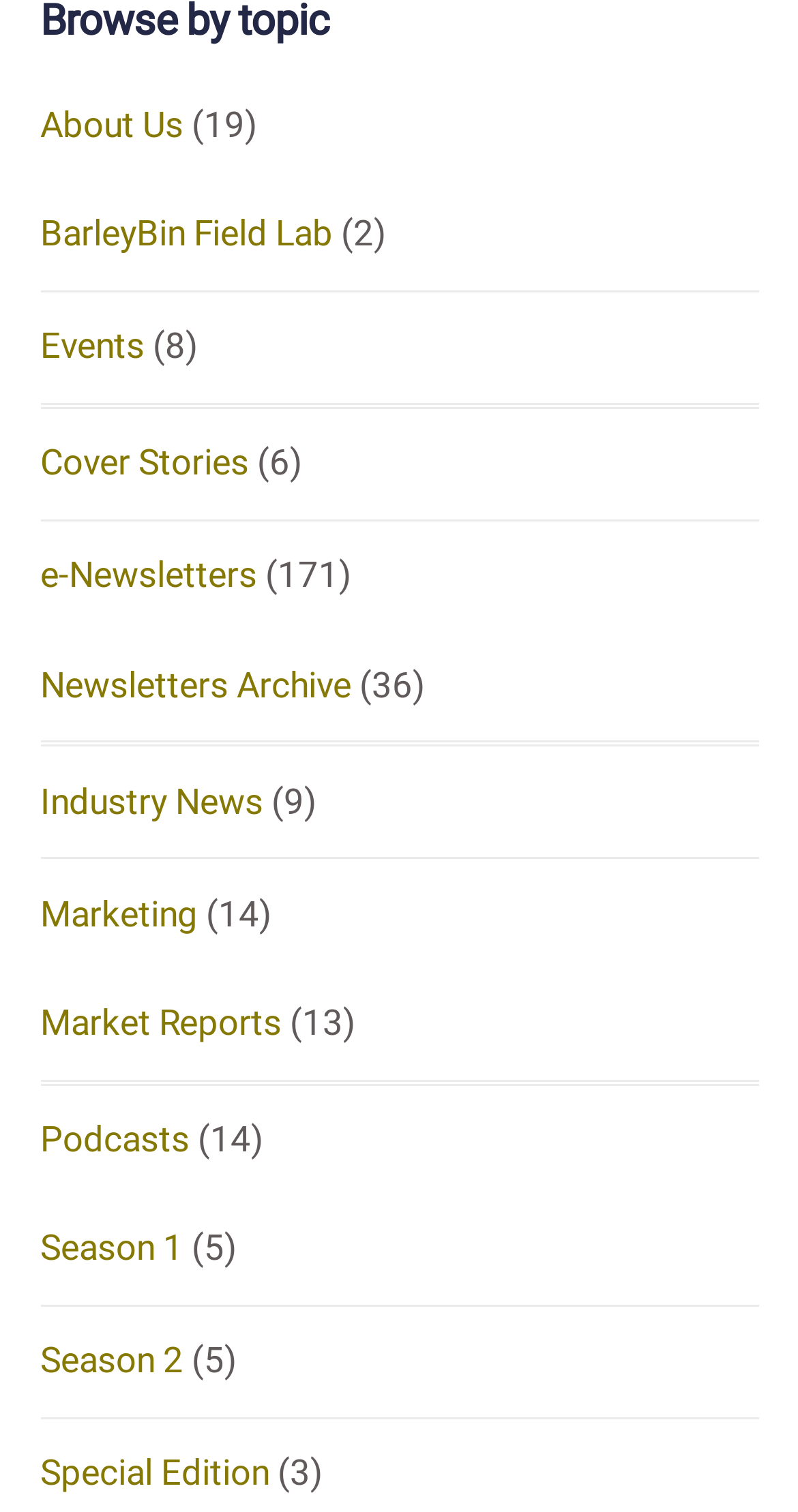What is the last link on the webpage? Refer to the image and provide a one-word or short phrase answer.

Special Edition